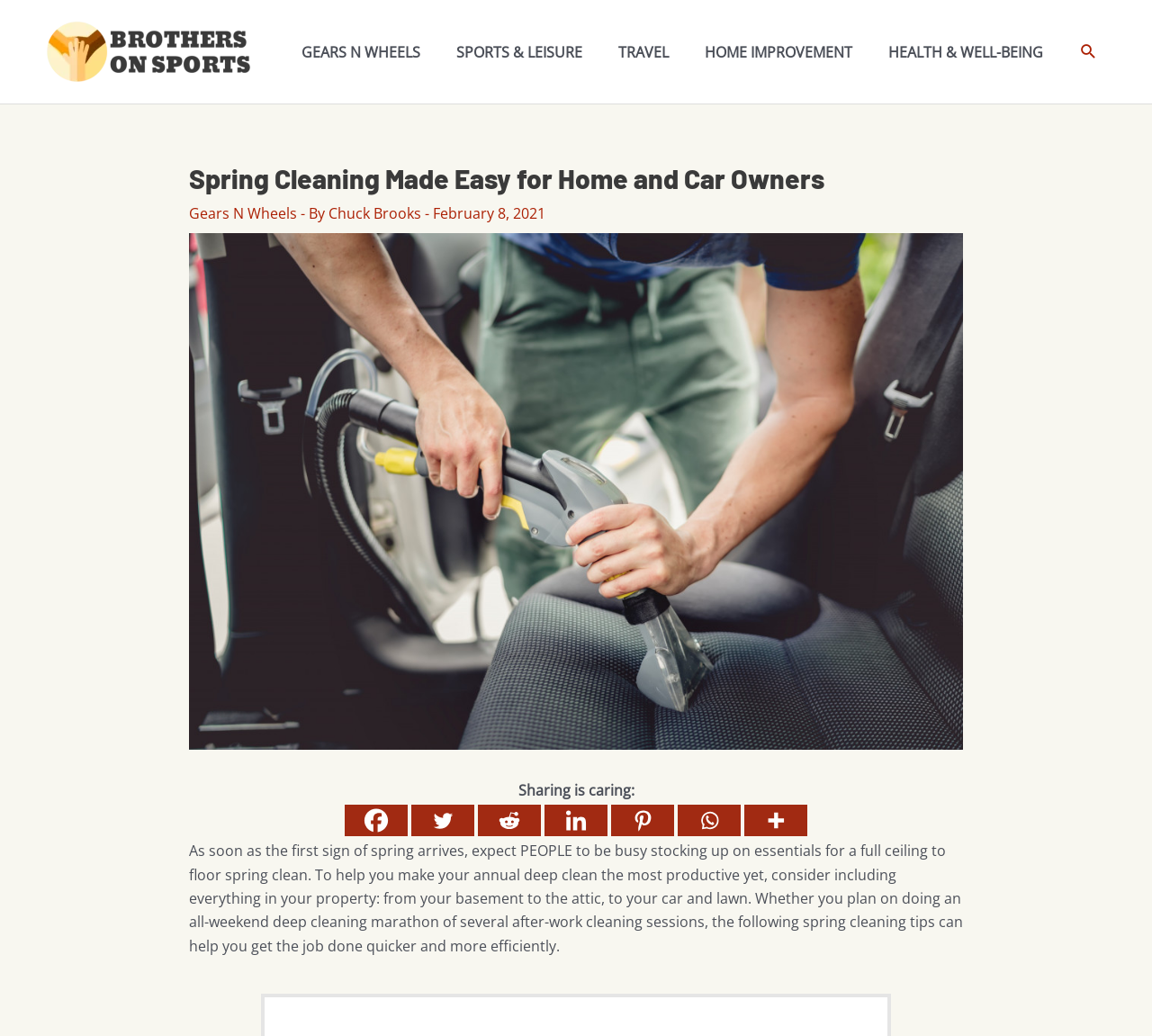Determine the bounding box coordinates of the target area to click to execute the following instruction: "Share on Facebook."

[0.299, 0.777, 0.354, 0.807]